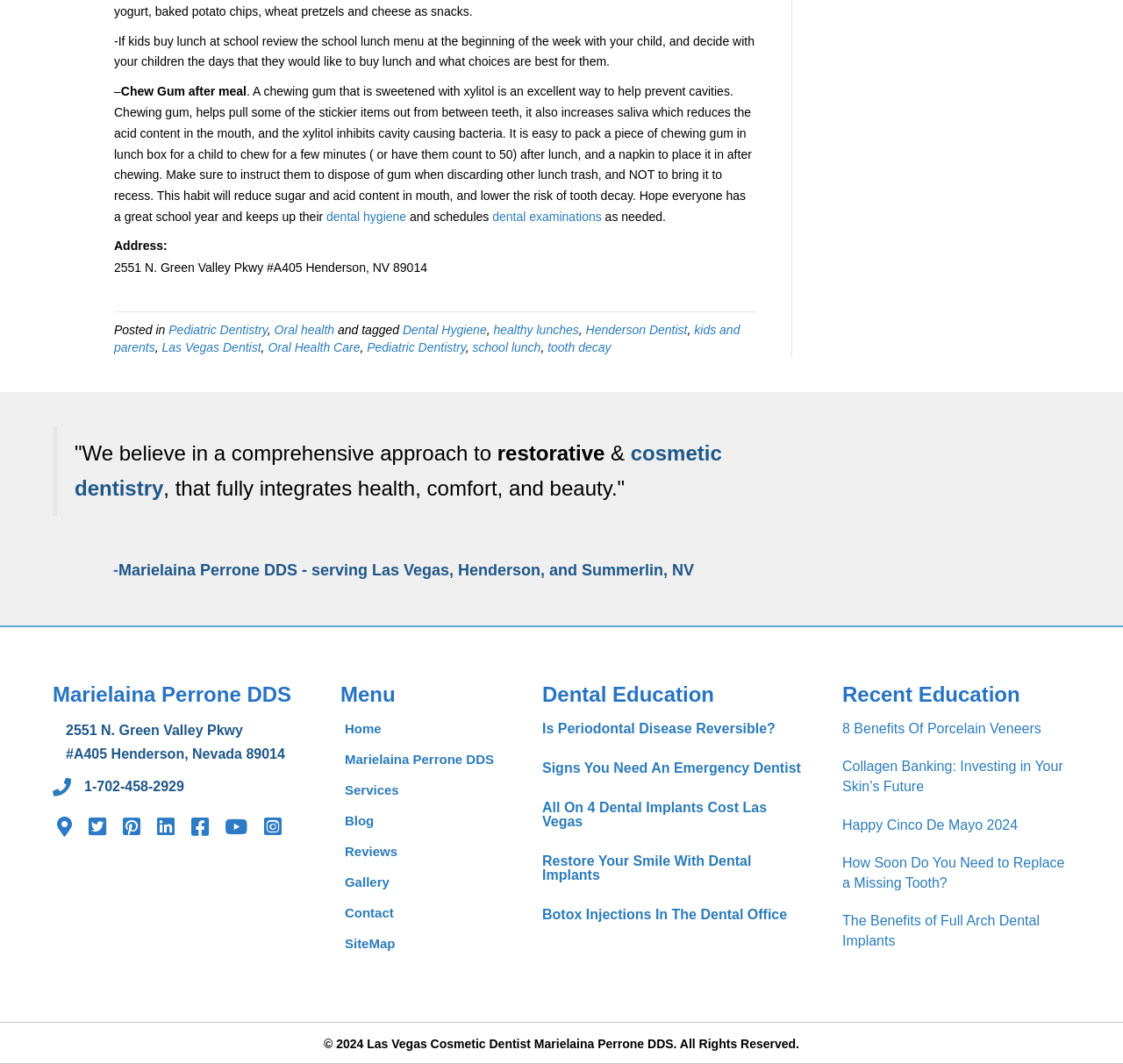Identify the bounding box coordinates for the element you need to click to achieve the following task: "Get the contact information by clicking the link". The coordinates must be four float values ranging from 0 to 1, formatted as [left, top, right, bottom].

[0.307, 0.84, 0.467, 0.868]